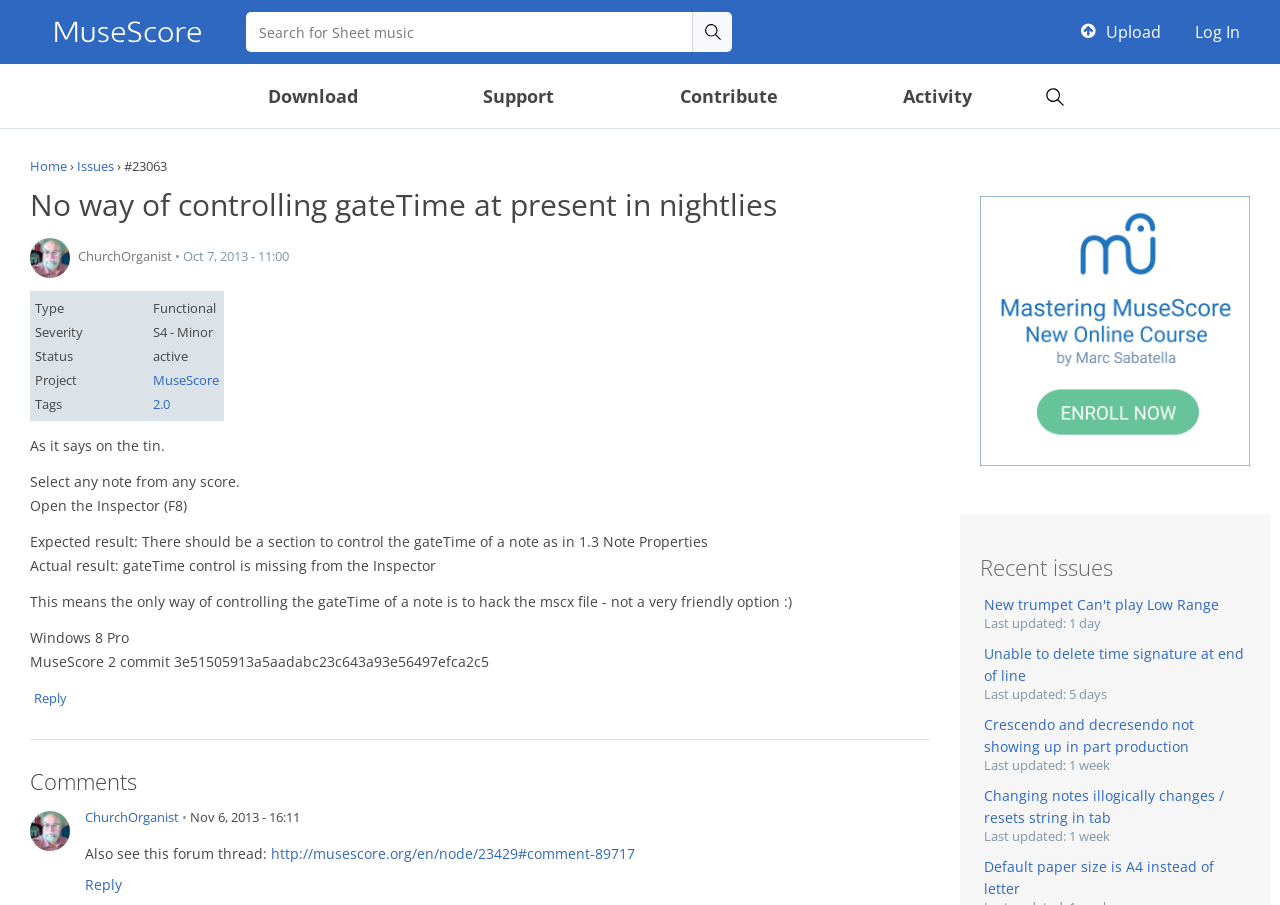Locate the headline of the webpage and generate its content.

No way of controlling gateTime at present in nightlies